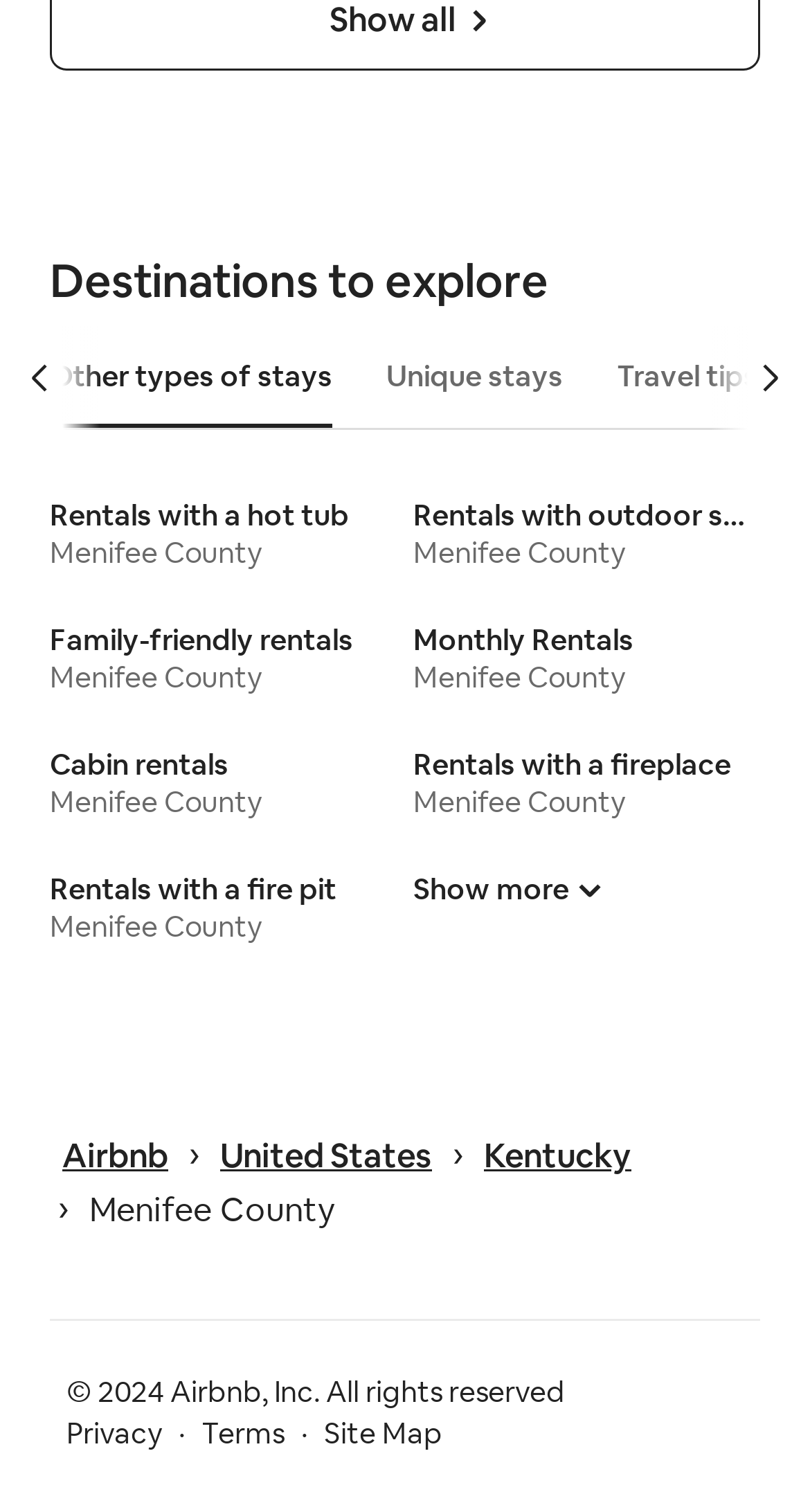Answer in one word or a short phrase: 
What is the last link in the tabpanel 'Other types of stays'?

Rentals with a fire pit Menifee County